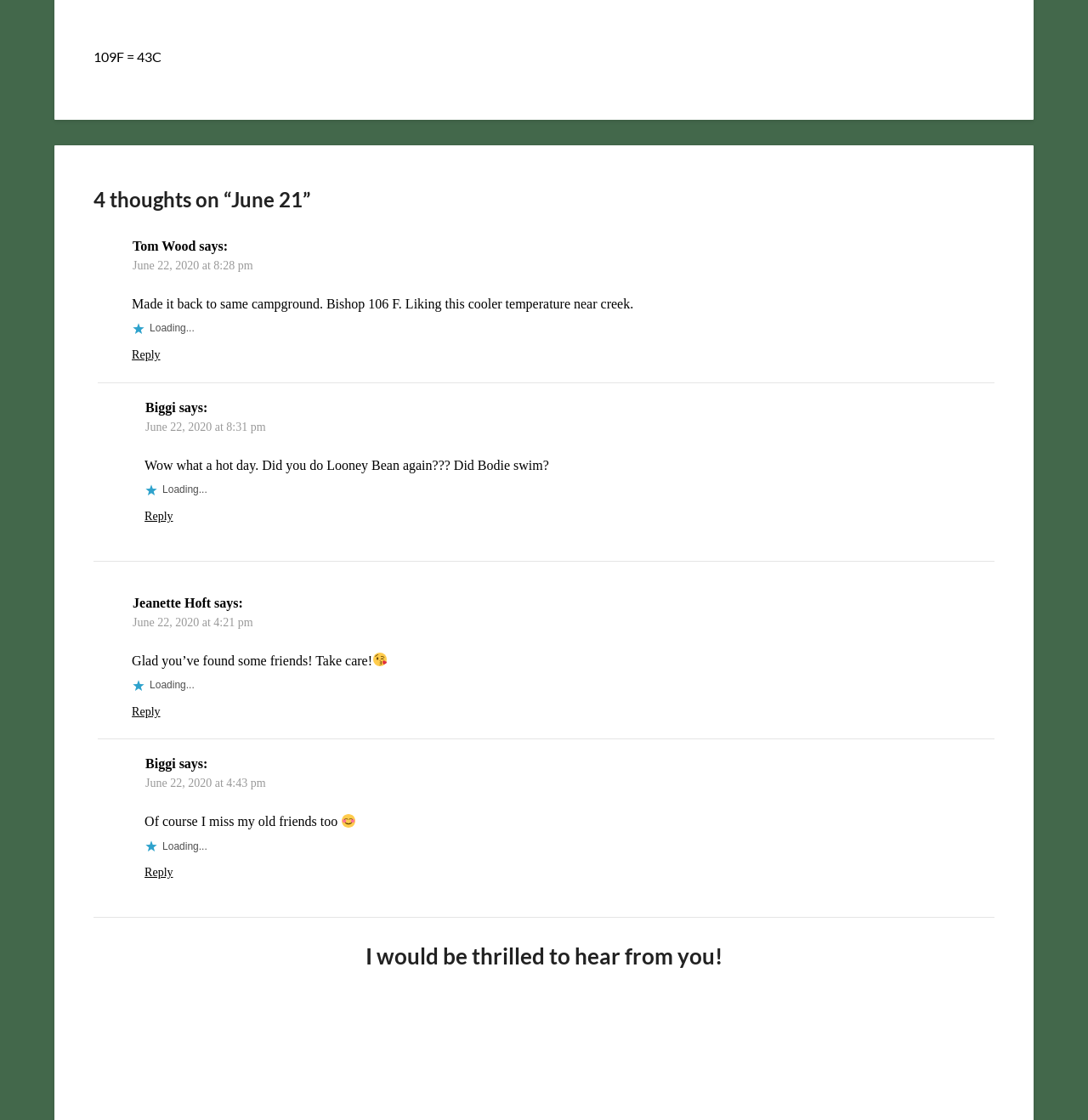Please indicate the bounding box coordinates of the element's region to be clicked to achieve the instruction: "View the post from June 22, 2020 at 8:28 pm". Provide the coordinates as four float numbers between 0 and 1, i.e., [left, top, right, bottom].

[0.122, 0.232, 0.233, 0.243]